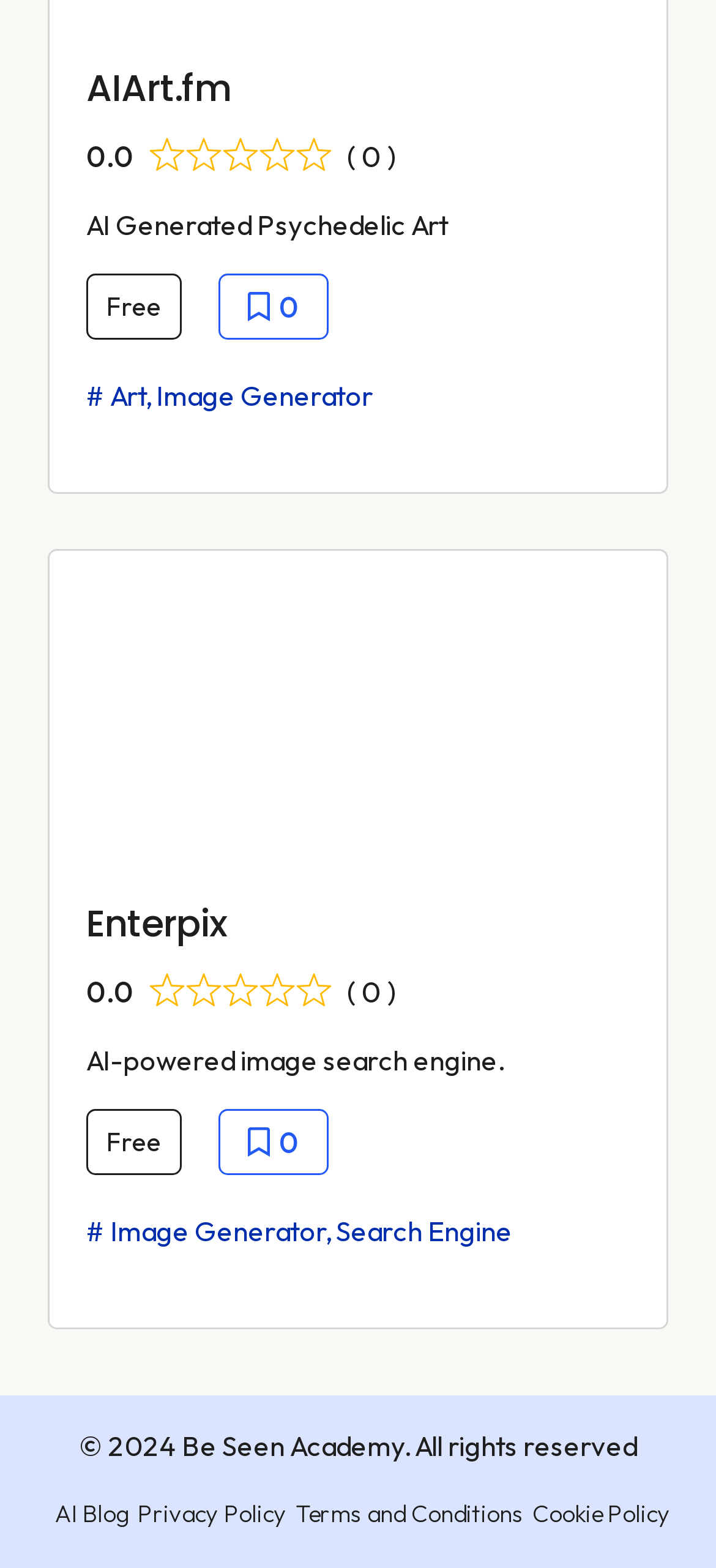What is the name of the AI-generated psychedelic art website?
Using the image, answer in one word or phrase.

AIArt.fm